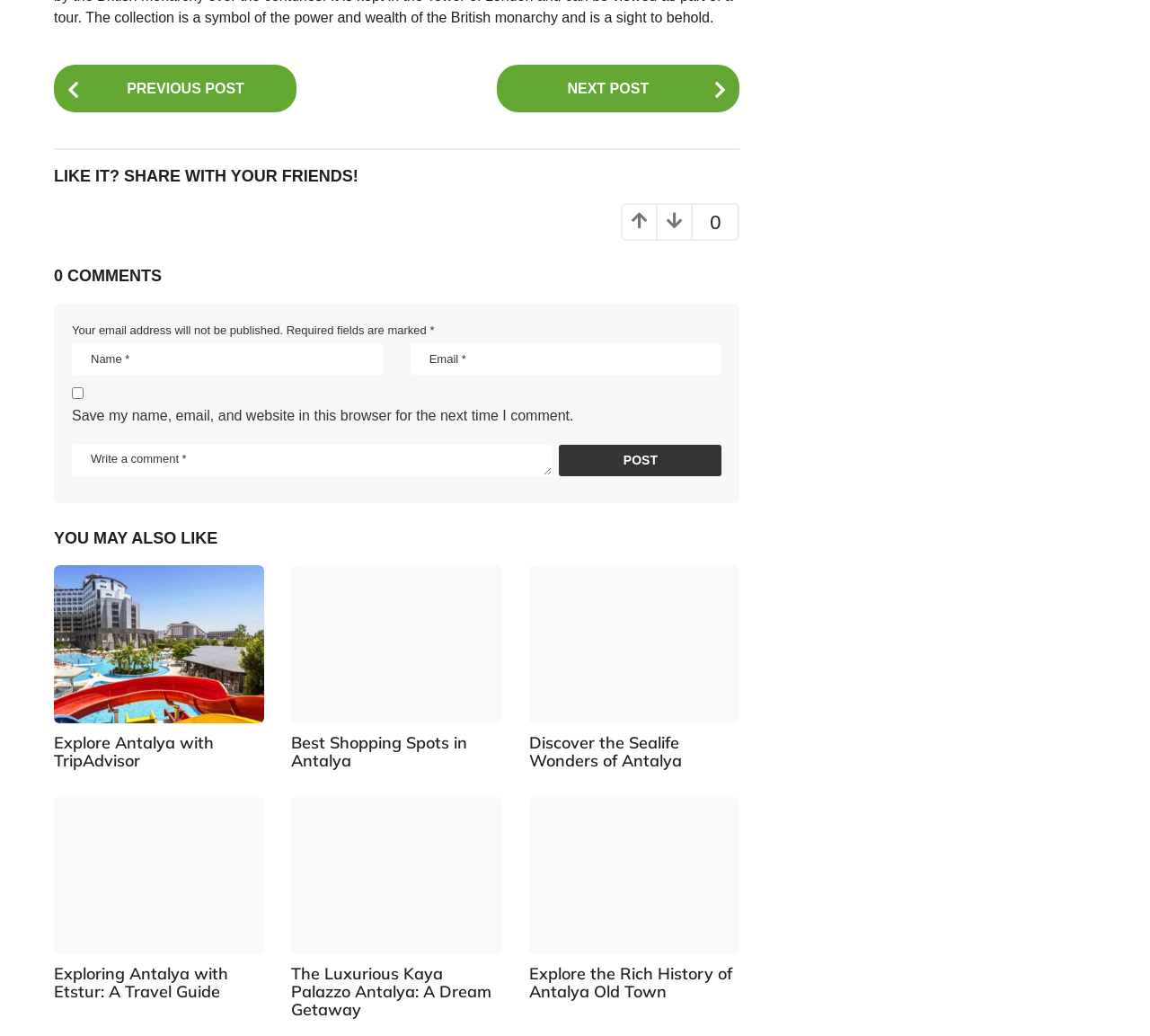Please identify the bounding box coordinates of the element's region that needs to be clicked to fulfill the following instruction: "Click the like button". The bounding box coordinates should consist of four float numbers between 0 and 1, i.e., [left, top, right, bottom].

[0.542, 0.198, 0.572, 0.232]